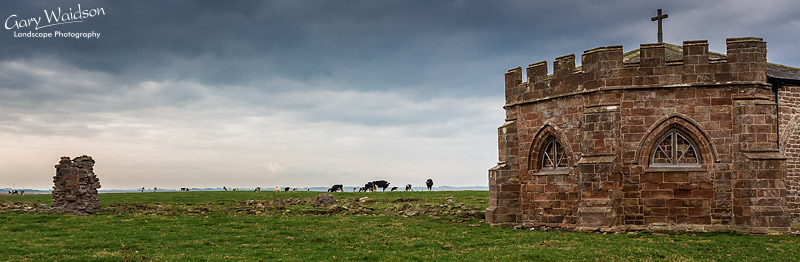What is grazing peacefully in the background?
Using the screenshot, give a one-word or short phrase answer.

A herd of cows